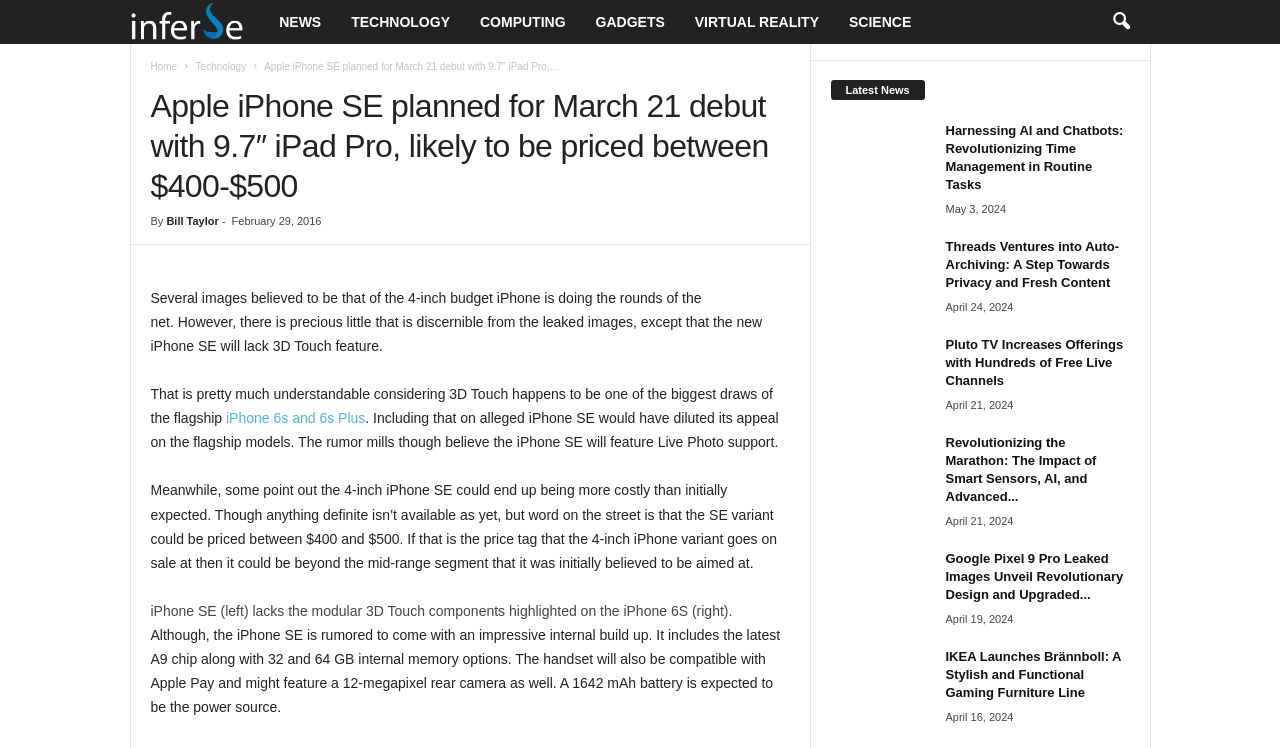Determine the bounding box coordinates of the target area to click to execute the following instruction: "View the image of 'Google Pixel 9 Pro Leaked Images Unveil Revolutionary Design and Upgraded Features'."

[0.649, 0.735, 0.727, 0.836]